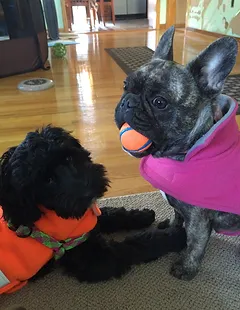Please provide a detailed answer to the question below based on the screenshot: 
What color is the vest on the dog on the left?

The caption describes the vest on the dog on the left as vibrant orange, which adds a splash of color to the scene and makes the dog stand out.